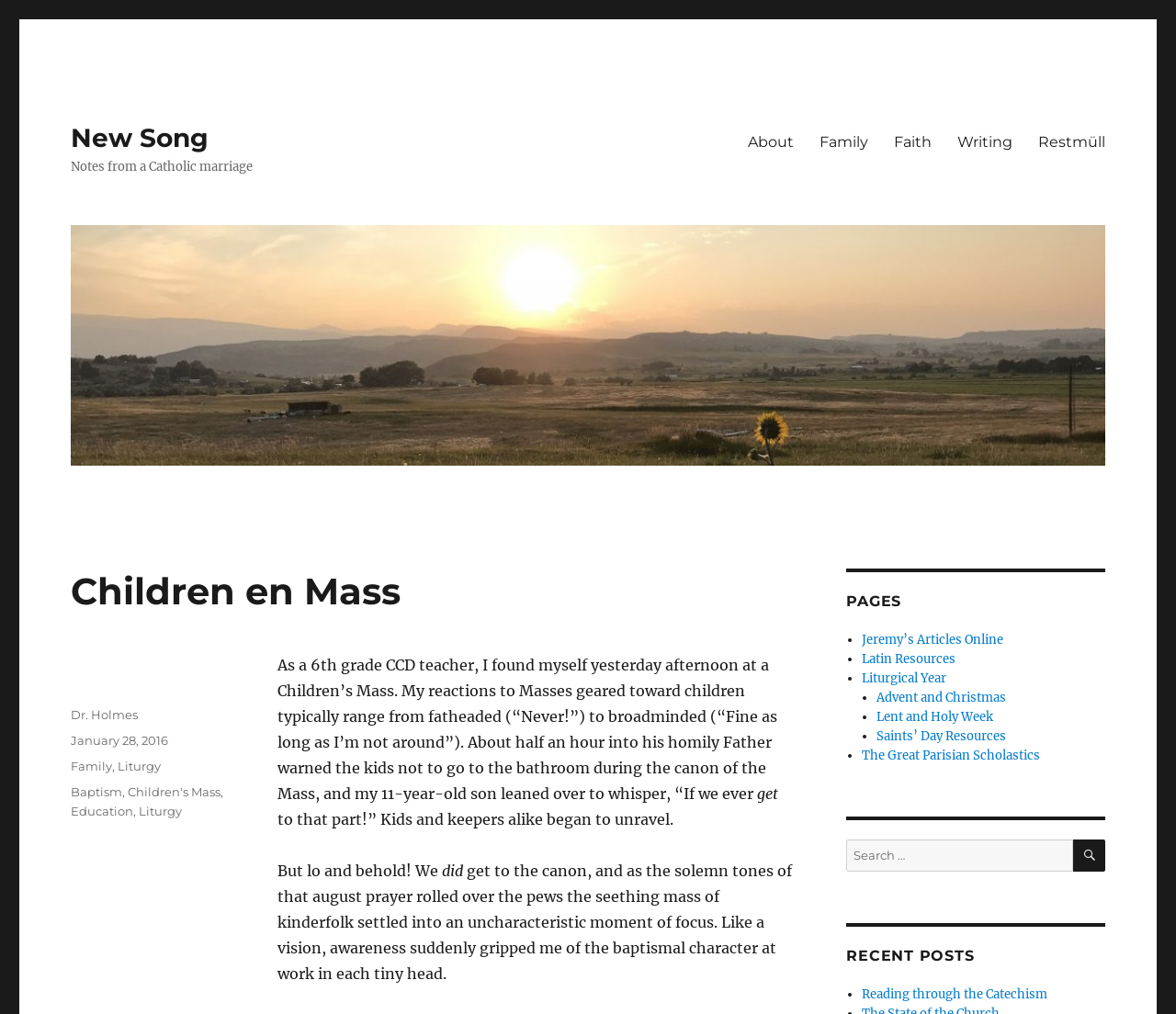Determine the bounding box coordinates of the clickable region to follow the instruction: "Go to the 'Liturgical Year' page".

[0.733, 0.661, 0.804, 0.676]